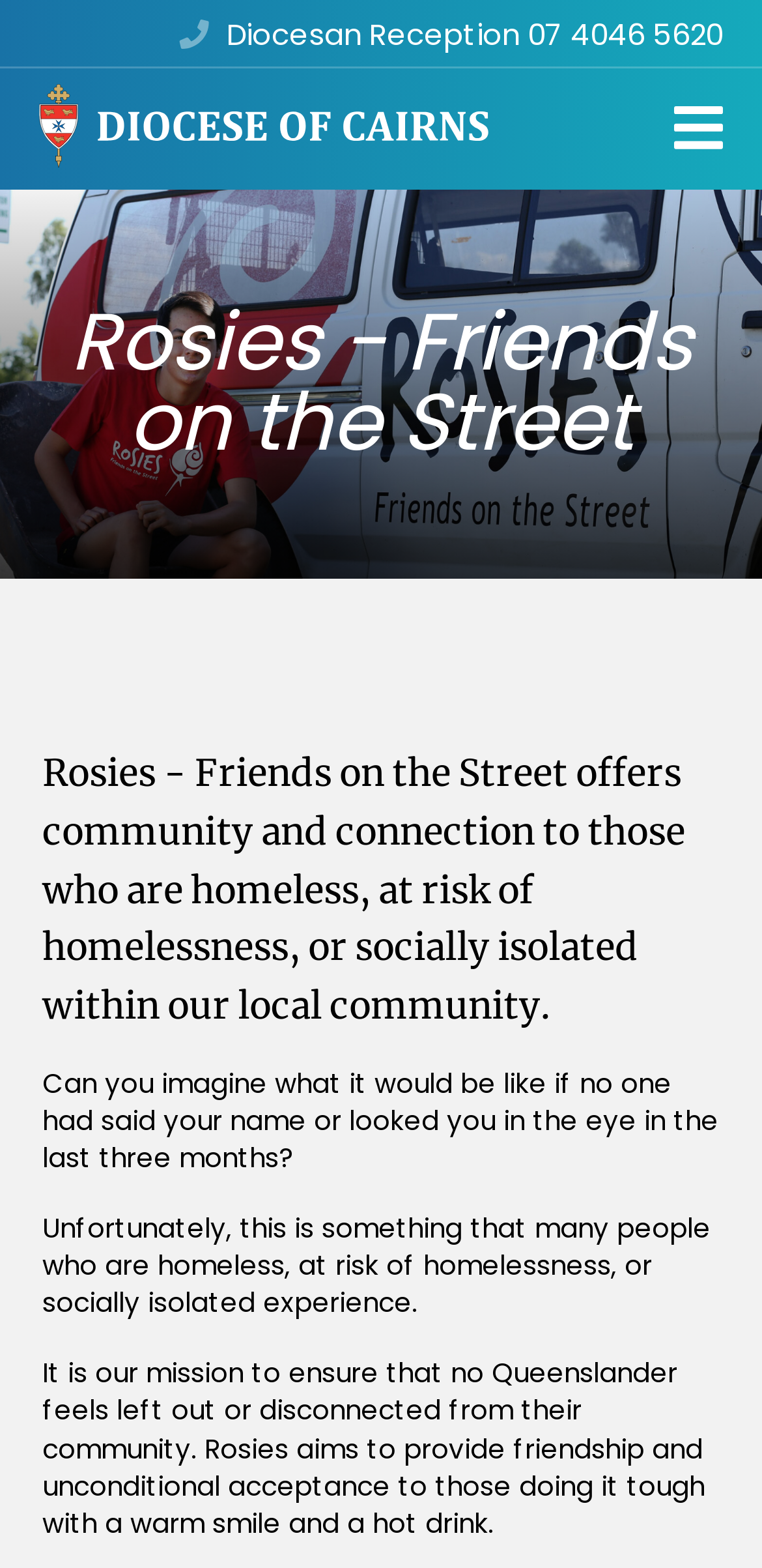Given the description of the UI element: "Diocesan Reception 07 4046 5620", predict the bounding box coordinates in the form of [left, top, right, bottom], with each value being a float between 0 and 1.

[0.297, 0.009, 0.949, 0.035]